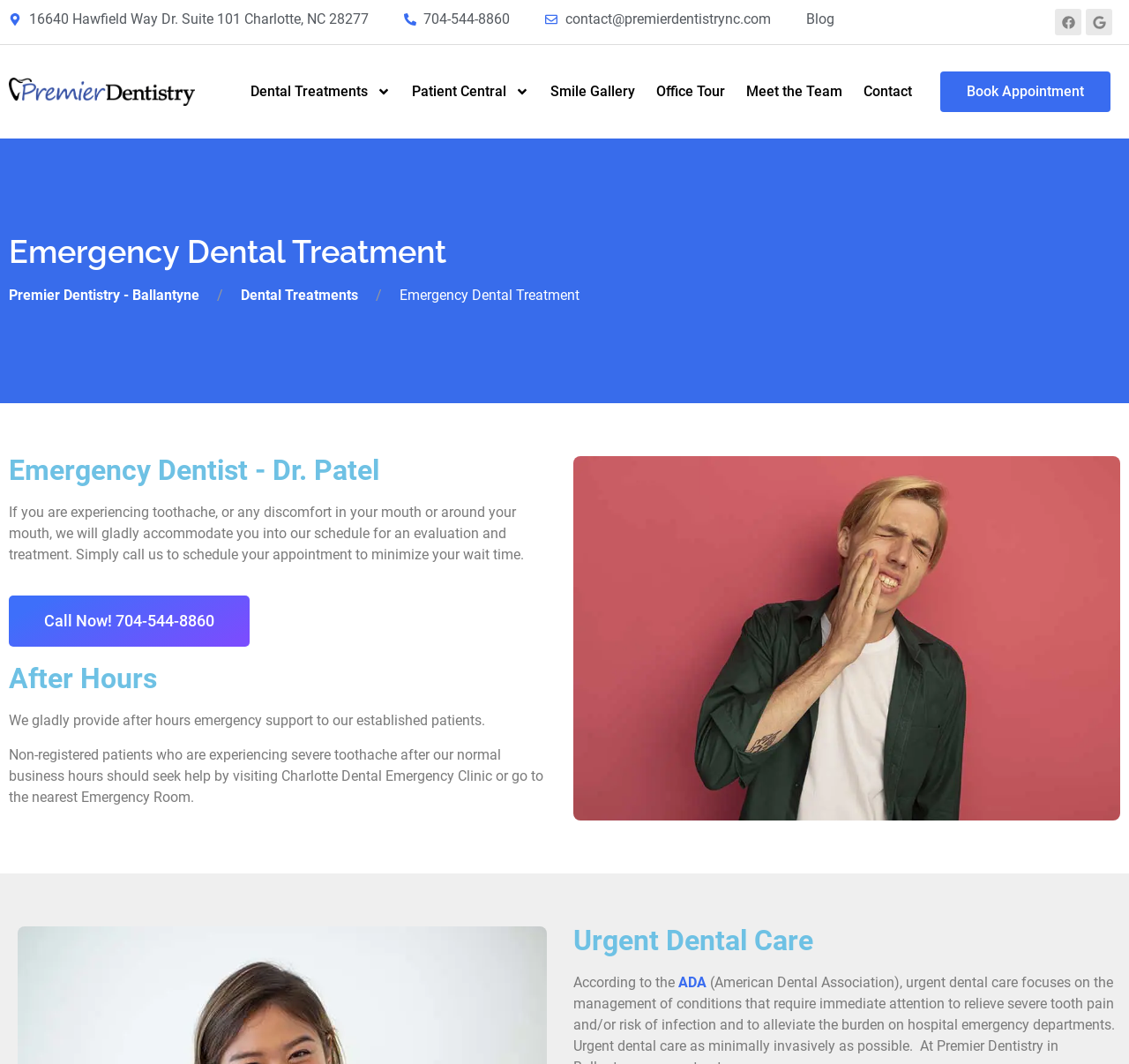Please identify the bounding box coordinates of the element on the webpage that should be clicked to follow this instruction: "Book an appointment". The bounding box coordinates should be given as four float numbers between 0 and 1, formatted as [left, top, right, bottom].

[0.833, 0.067, 0.984, 0.105]